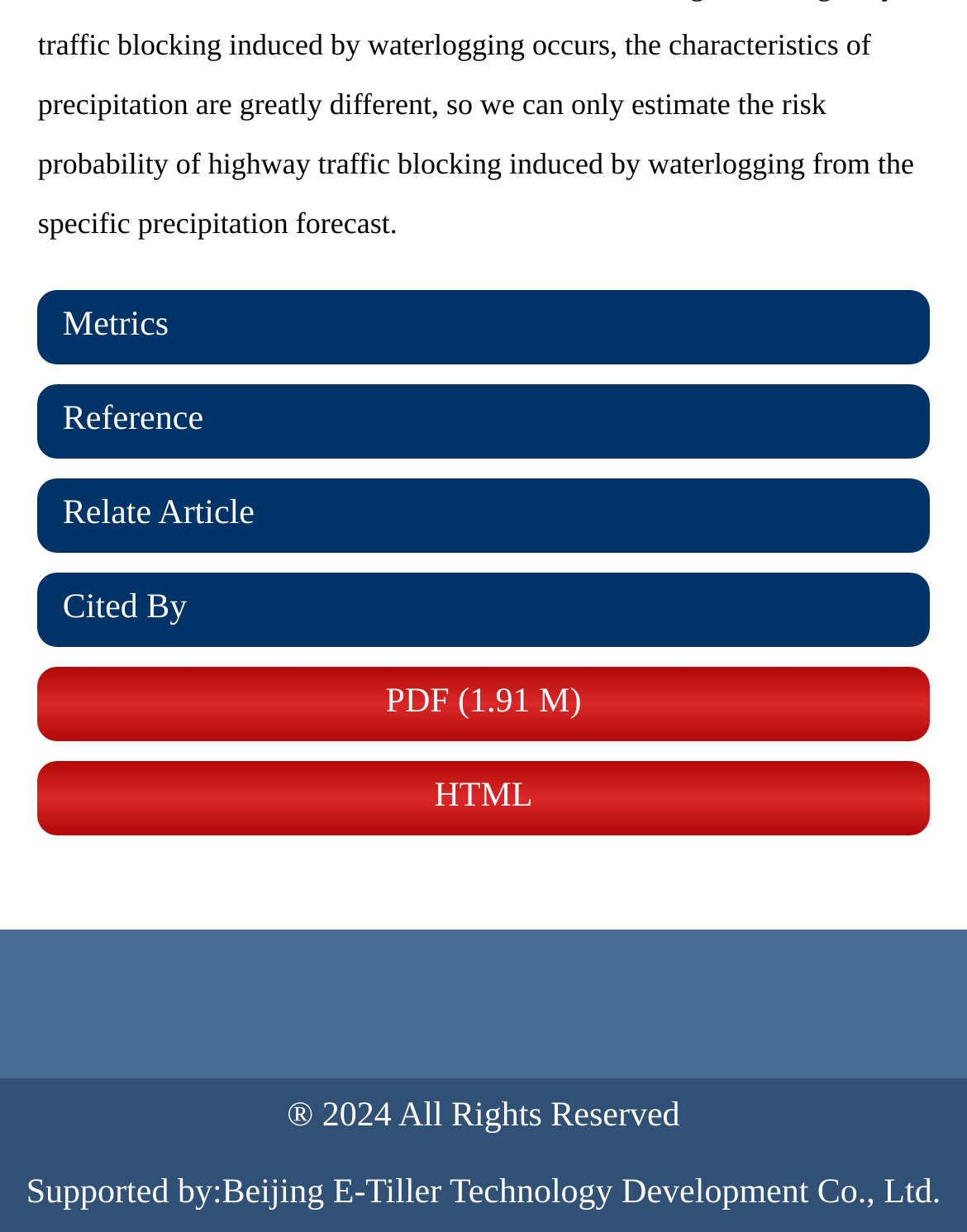Please provide a comprehensive answer to the question based on the screenshot: What is the copyright year of this webpage?

The copyright information is provided at the bottom of the webpage, which states '® 2024 All Rights Reserved'. This indicates that the copyright year is 2024.